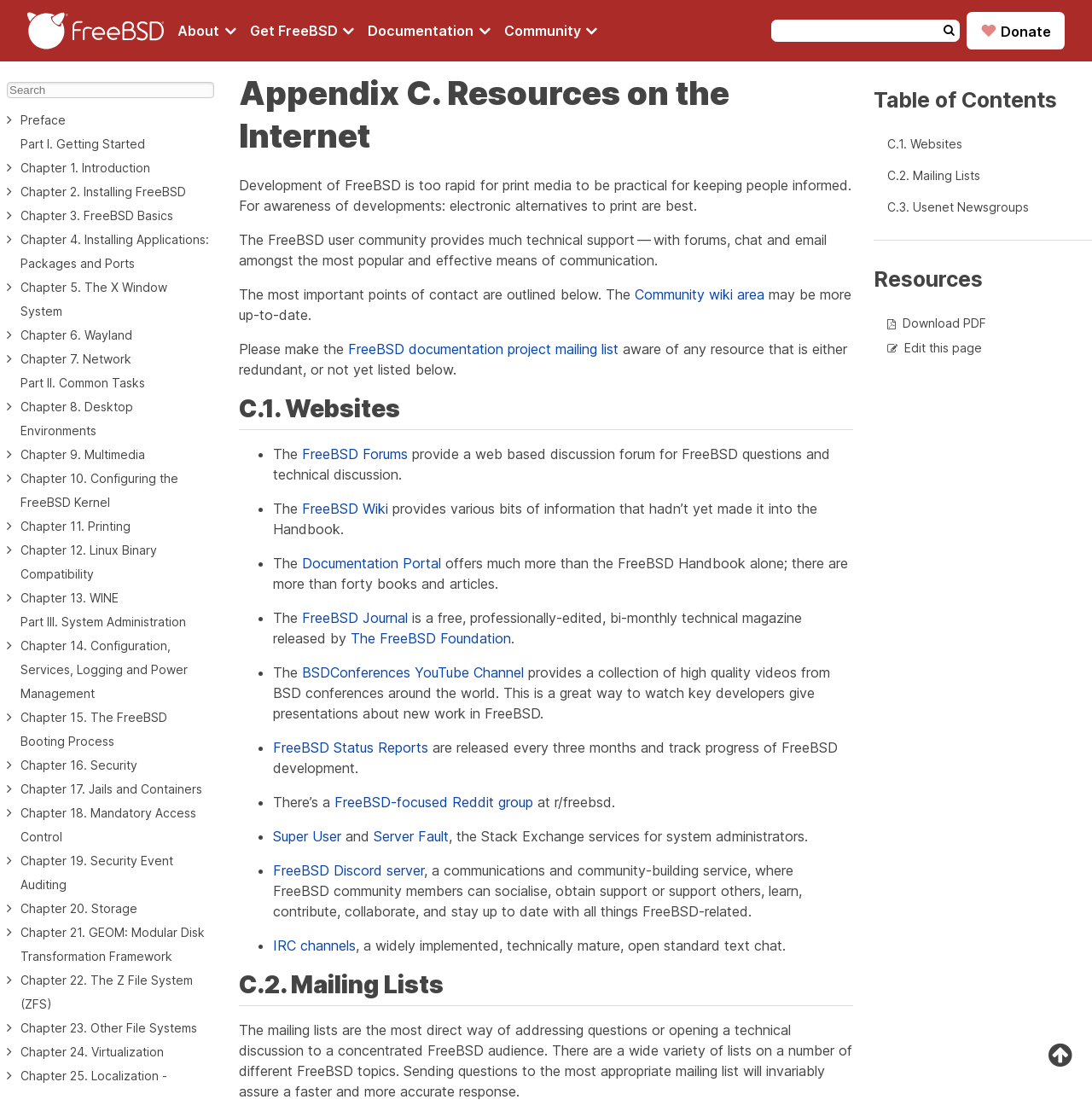What is the purpose of the 'FreeBSD Forums'?
Give a one-word or short-phrase answer derived from the screenshot.

Discussion forum